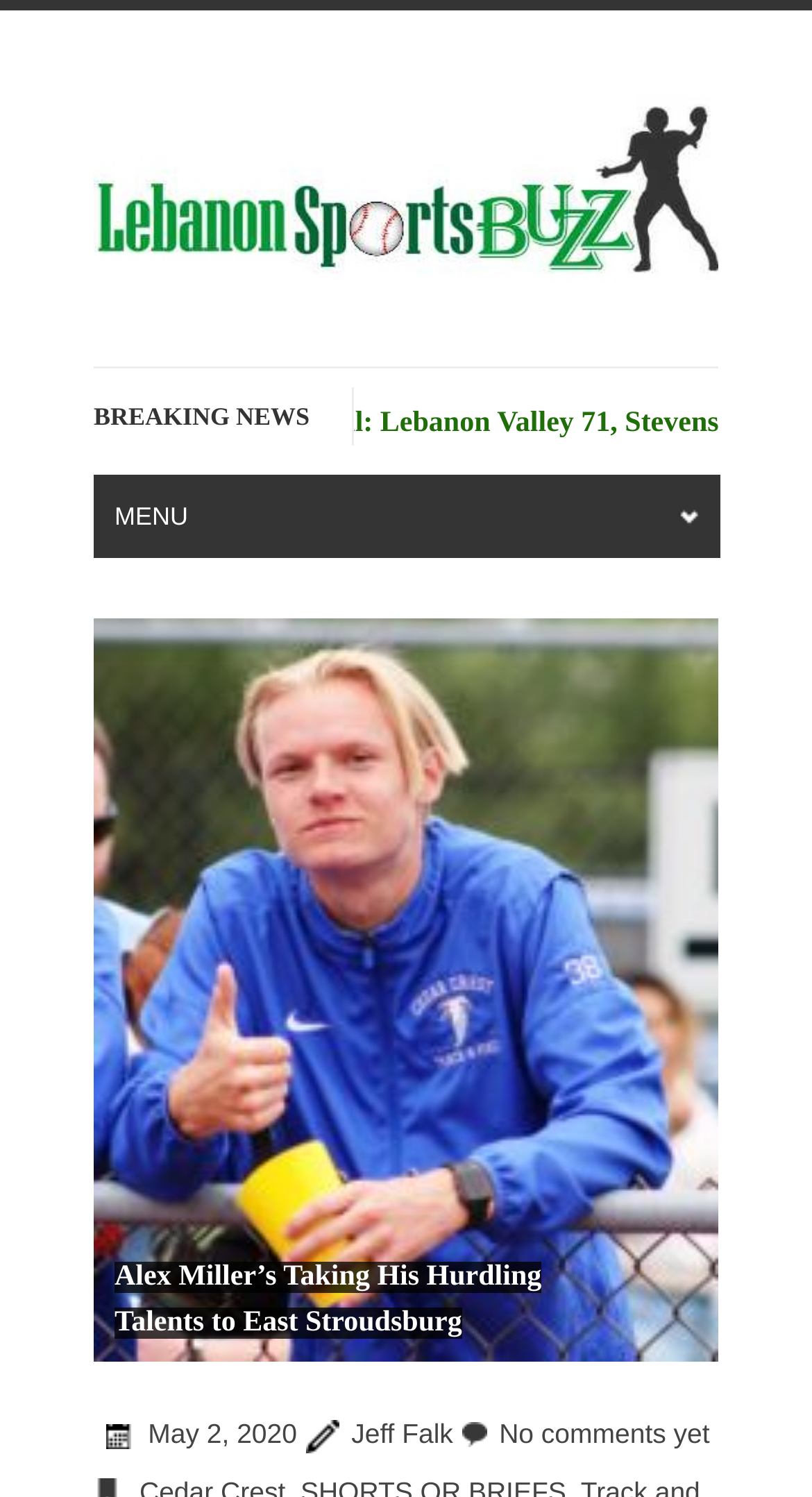Give a one-word or short phrase answer to this question: 
What is the date of the article?

May 2, 2020